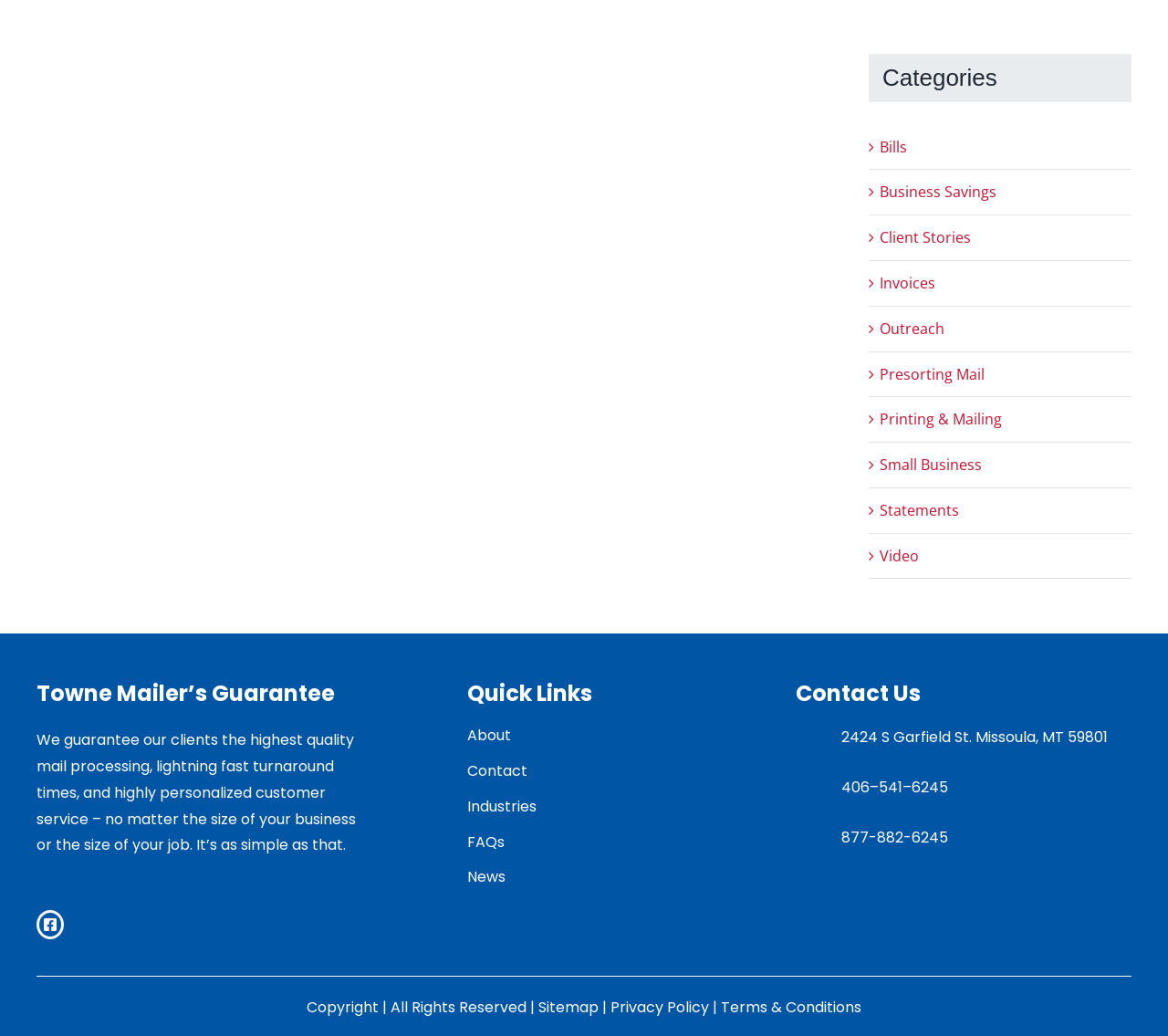What is the guarantee offered by Towne Mailer?
Please answer the question with as much detail as possible using the screenshot.

The webpage has a section with the heading 'Towne Mailer’s Guarantee' which states that they guarantee their clients the highest quality mail processing, lightning fast turnaround times, and highly personalized customer service – no matter the size of the business or the size of the job.